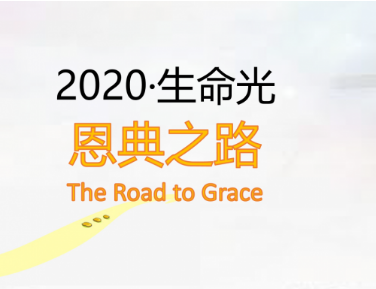List and describe all the prominent features within the image.

The image features a visually striking title that prominently displays the text "2020·生命光" (translated as "2020 - Light of Life") at the top in a bold, black font. Below this, in a bright orange hue, the phrase "恩典之路" (meaning "The Road to Grace") is elegantly presented, suggesting a theme of reflection and spiritual journey. The background is softly blurred with a light gradient, enhancing the overall serene and inspirational feel of the image, while a subtle trail or path is depicted below the text, symbolizing the journey of grace. This imagery likely relates to insights or reflections on life, faith, and community, resonating with those who share in the themes of growth and enlightenment.